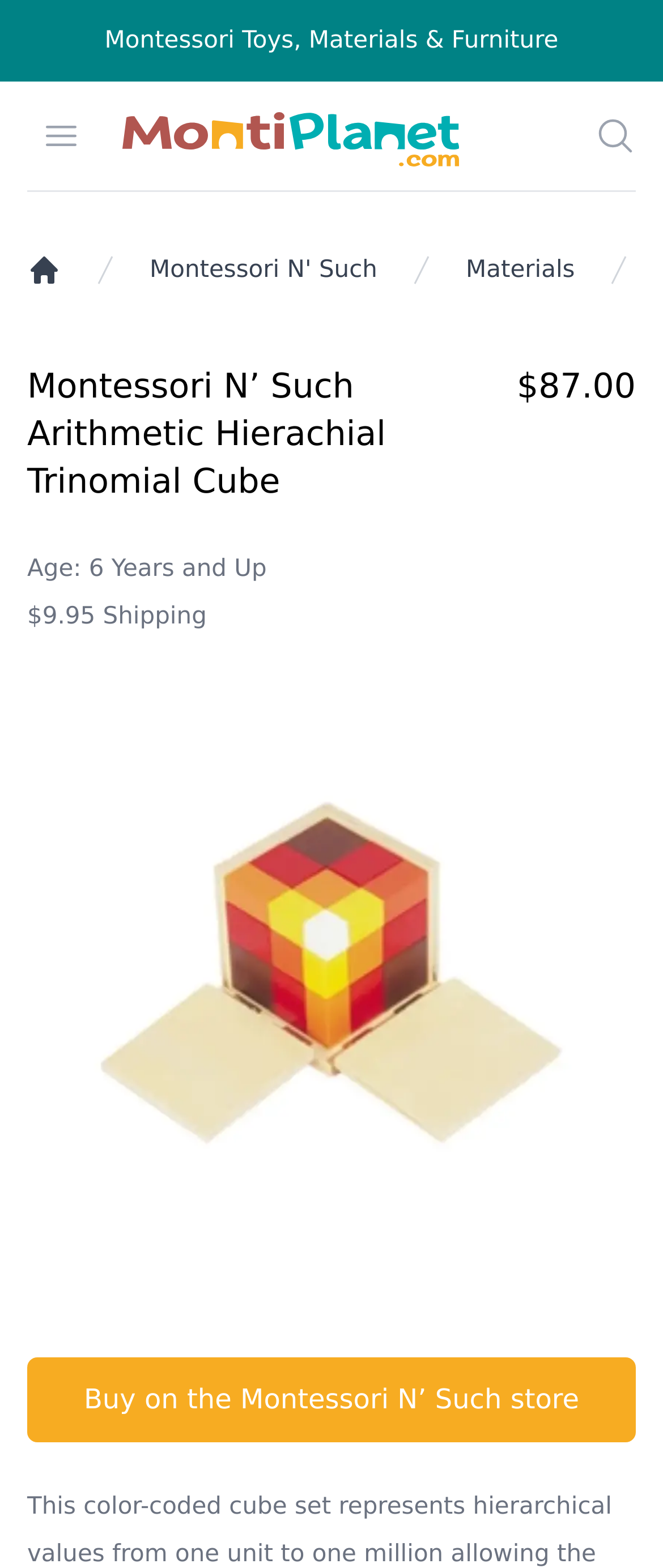With reference to the image, please provide a detailed answer to the following question: What is the price of the Montessori N' Such Arithmetic Hierachial Trinomial Cube?

The price of the product can be found on the webpage, specifically in the section where the product details are listed. The price is indicated by the StaticText element with the text '$87.00'.